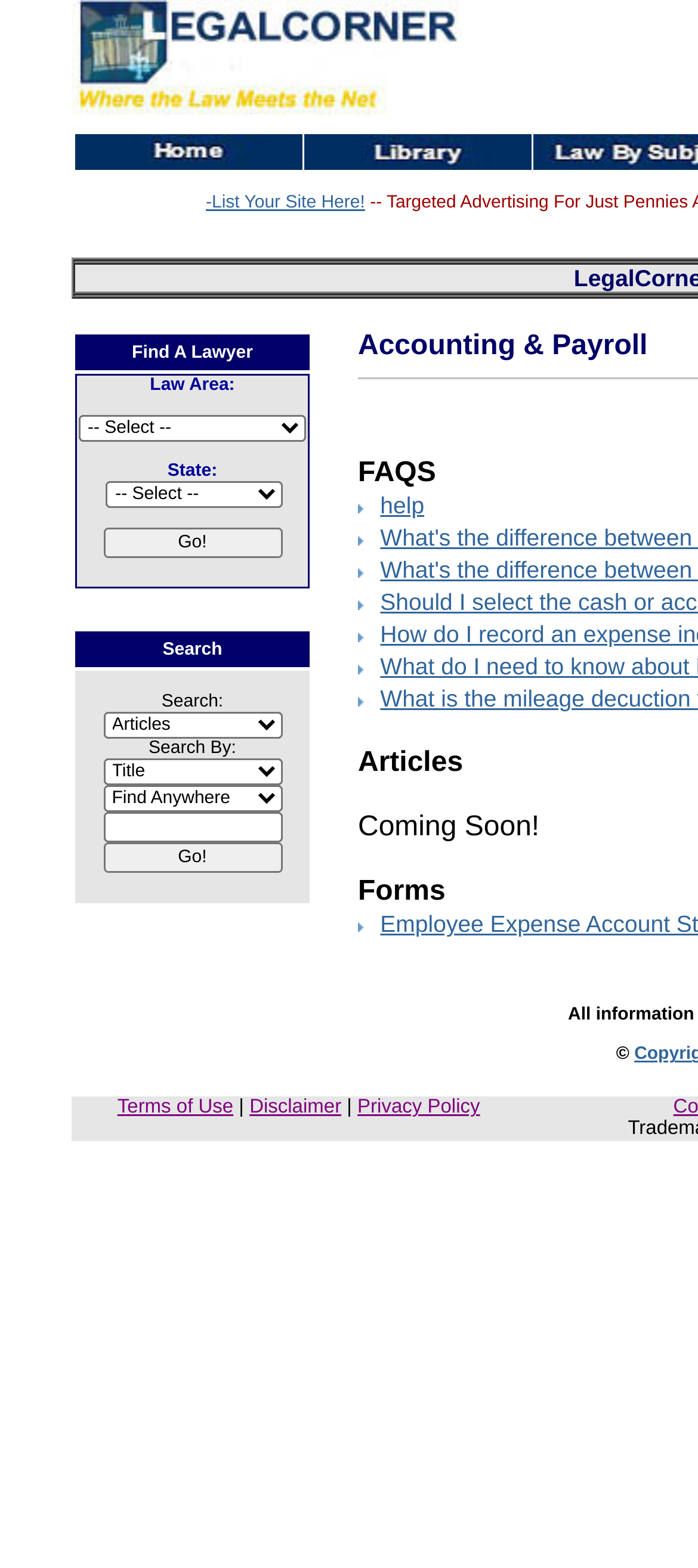Predict the bounding box coordinates of the area that should be clicked to accomplish the following instruction: "Click on the 'Find A Lawyer' link". The bounding box coordinates should consist of four float numbers between 0 and 1, i.e., [left, top, right, bottom].

[0.108, 0.214, 0.444, 0.236]